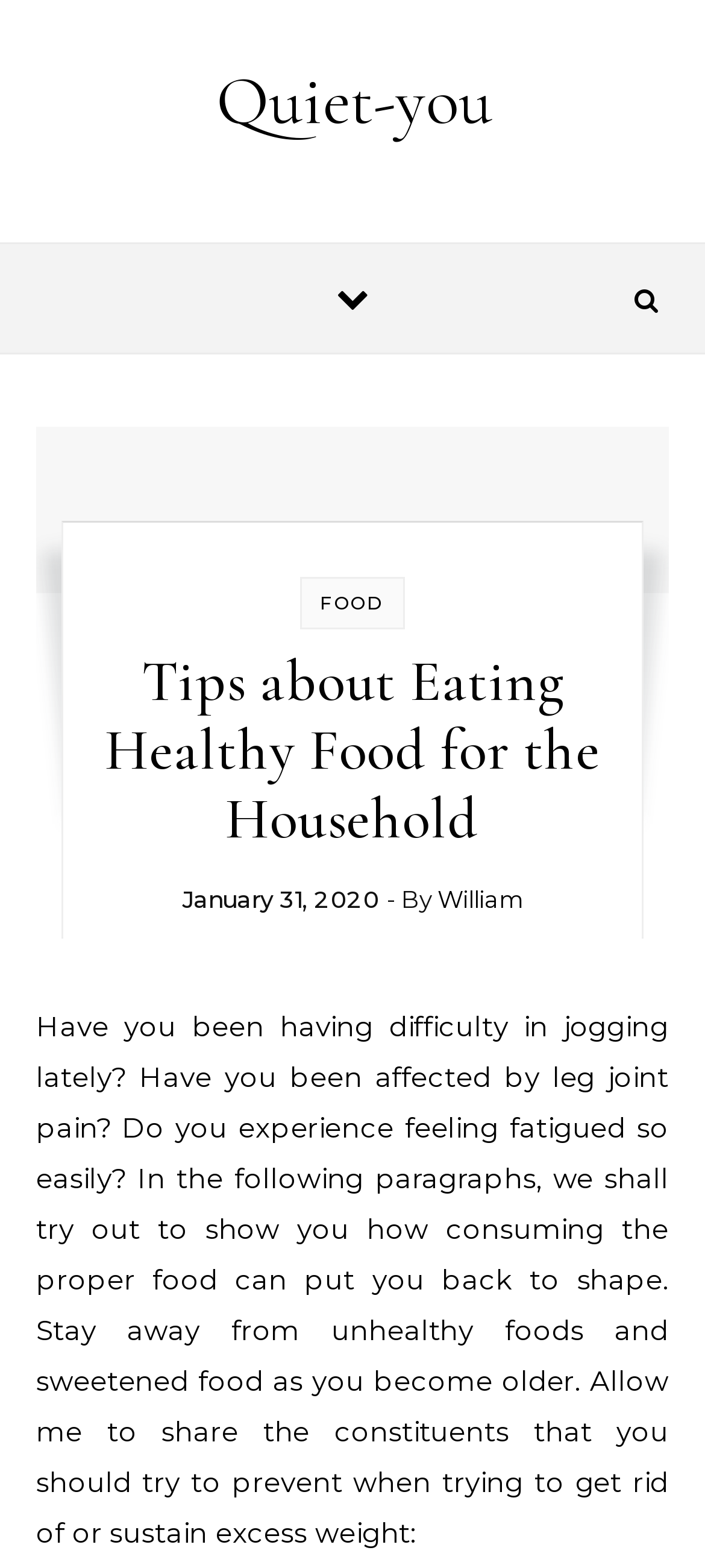Utilize the information from the image to answer the question in detail:
What is the date of the article?

I found the date of the article by looking at the static text element that says 'January 31, 2020' which is located below the main heading.